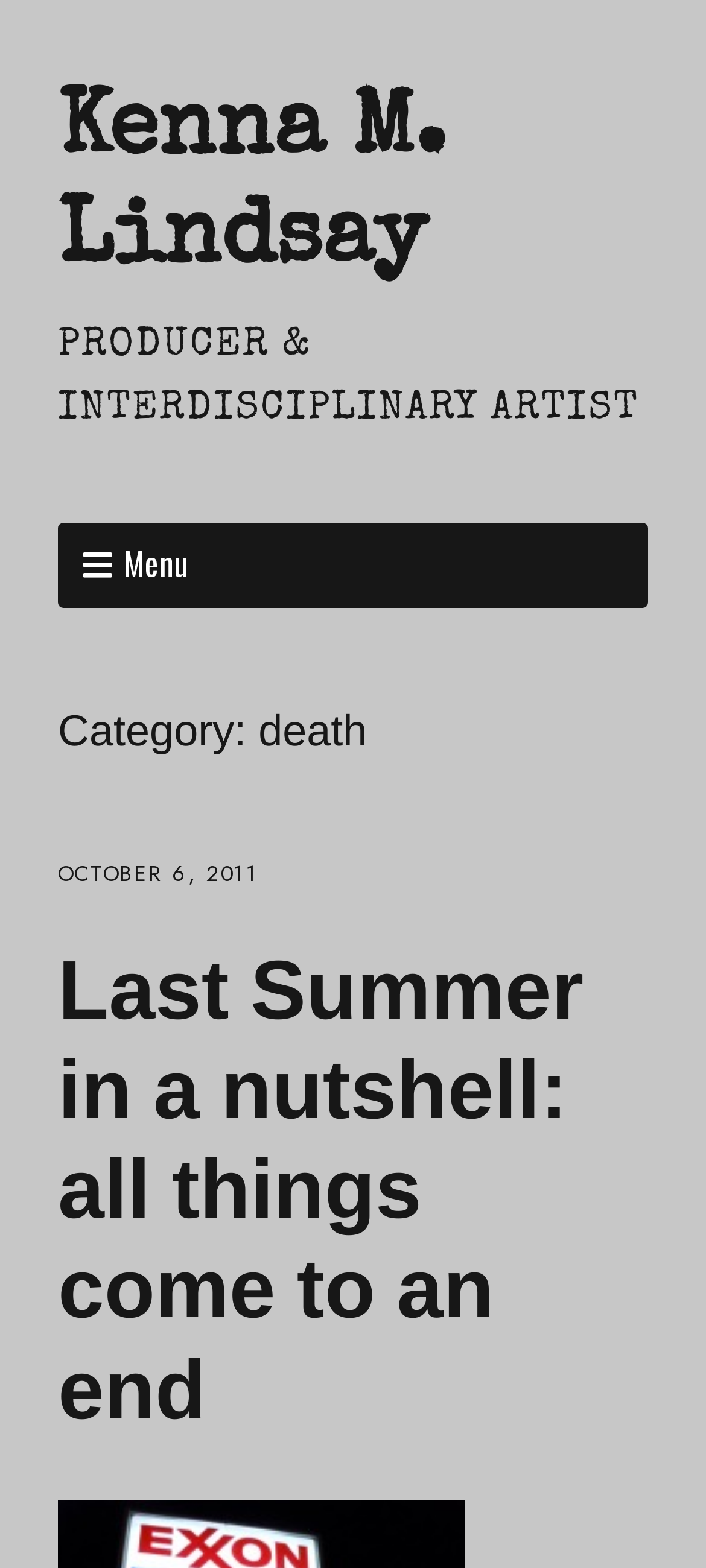Describe every aspect of the webpage comprehensively.

The webpage is about Kenna M. Lindsay, a producer and interdisciplinary artist. At the top left of the page, there is a heading with the title "Kenna M. Lindsay", which is also a link. Below this heading, there is a static text that describes Kenna M. Lindsay's profession. 

To the right of the heading, there is a button with a menu icon. Below the button, there is a header section that contains a category heading "death" and a time stamp "OCTOBER 6, 2011", which is also a link. 

Further down, there is a heading that summarizes an article or post titled "Last Summer in a nutshell: all things come to an end", which is also a link. This heading takes up most of the width of the page, spanning from the left to the right edge.